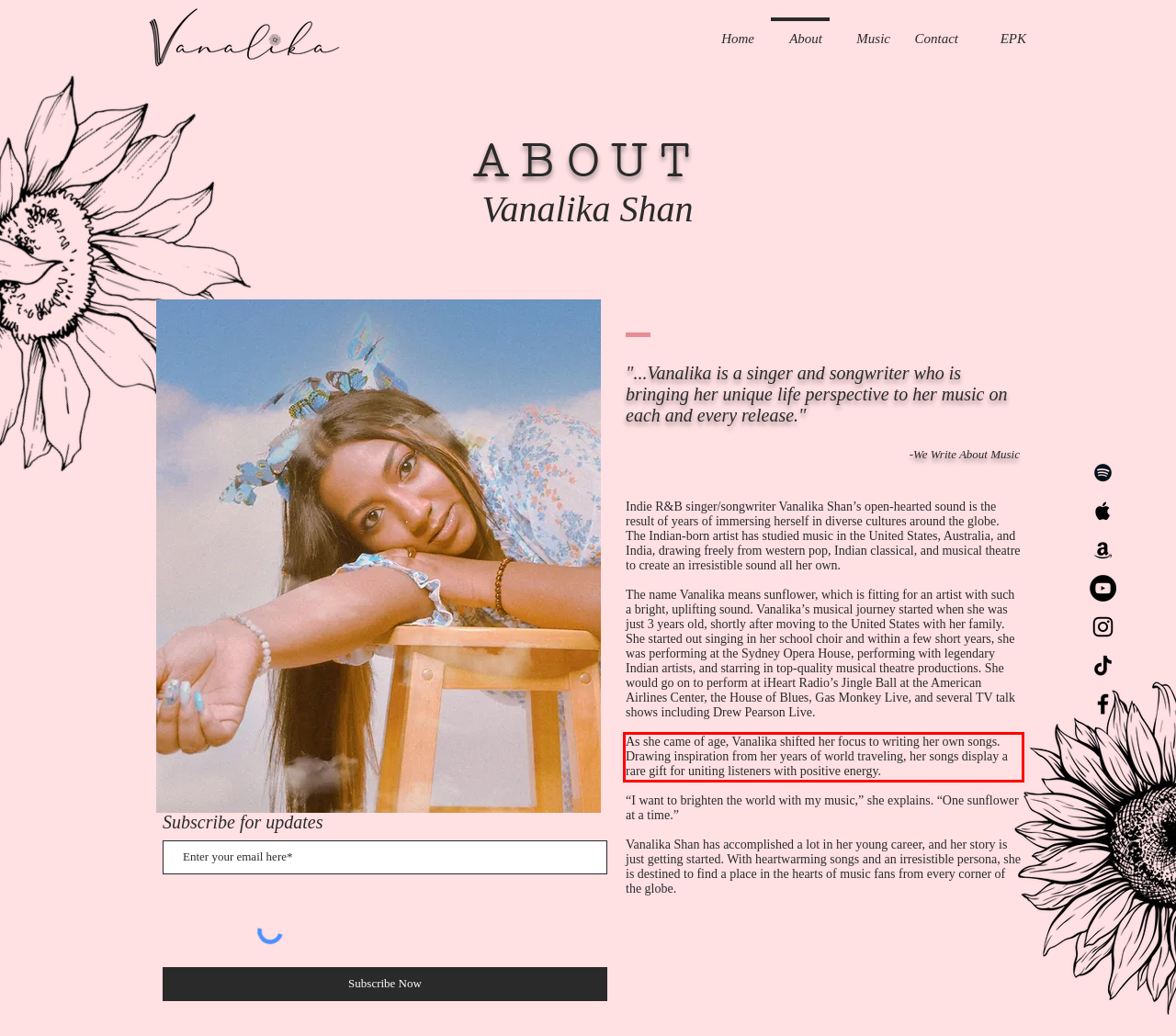Identify the red bounding box in the webpage screenshot and perform OCR to generate the text content enclosed.

As she came of age, Vanalika shifted her focus to writing her own songs. Drawing inspiration from her years of world traveling, her songs display a rare gift for uniting listeners with positive energy.